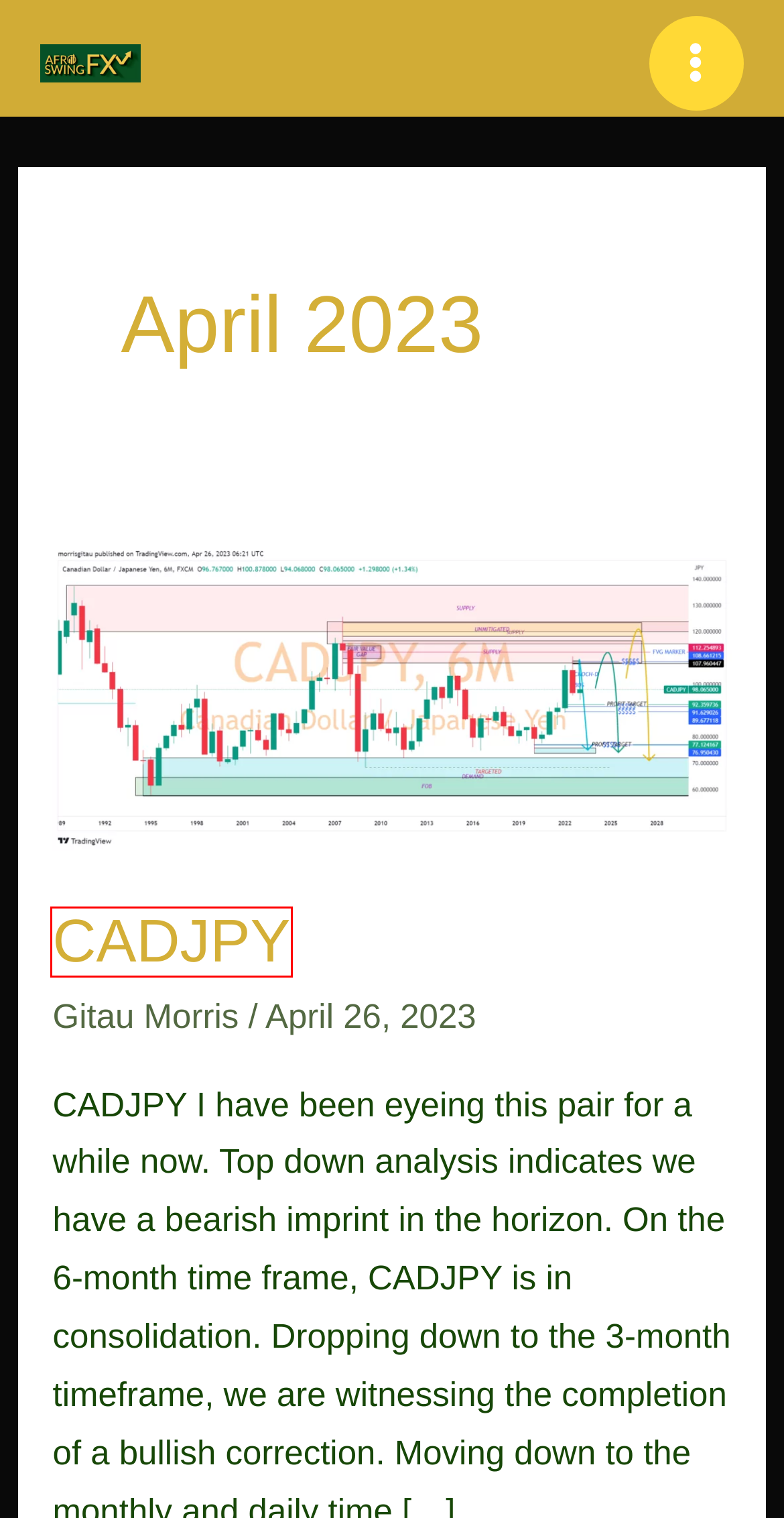Evaluate the webpage screenshot and identify the element within the red bounding box. Select the webpage description that best fits the new webpage after clicking the highlighted element. Here are the candidates:
A. USDJPY FORECAST - AFROSWINGFX
B. 5 TIPS TO SURVIVE AND THRIVE IN FOREX TRADING
C. Home - AFROSWINGFX
D. ITS FRIDAY, FOREX MARKETS ARE CLOSED, WHAT NEXT? -
E. Gitau Morris, Author at AFROSWINGFX
F. MonsterInsights - The Best Google Analytics Plugin for WordPress
G. PITFALLS TO AVOID IN FOREX TRADING - AFROSWINGFX
H. CADJPY - AFROSWINGFX

H